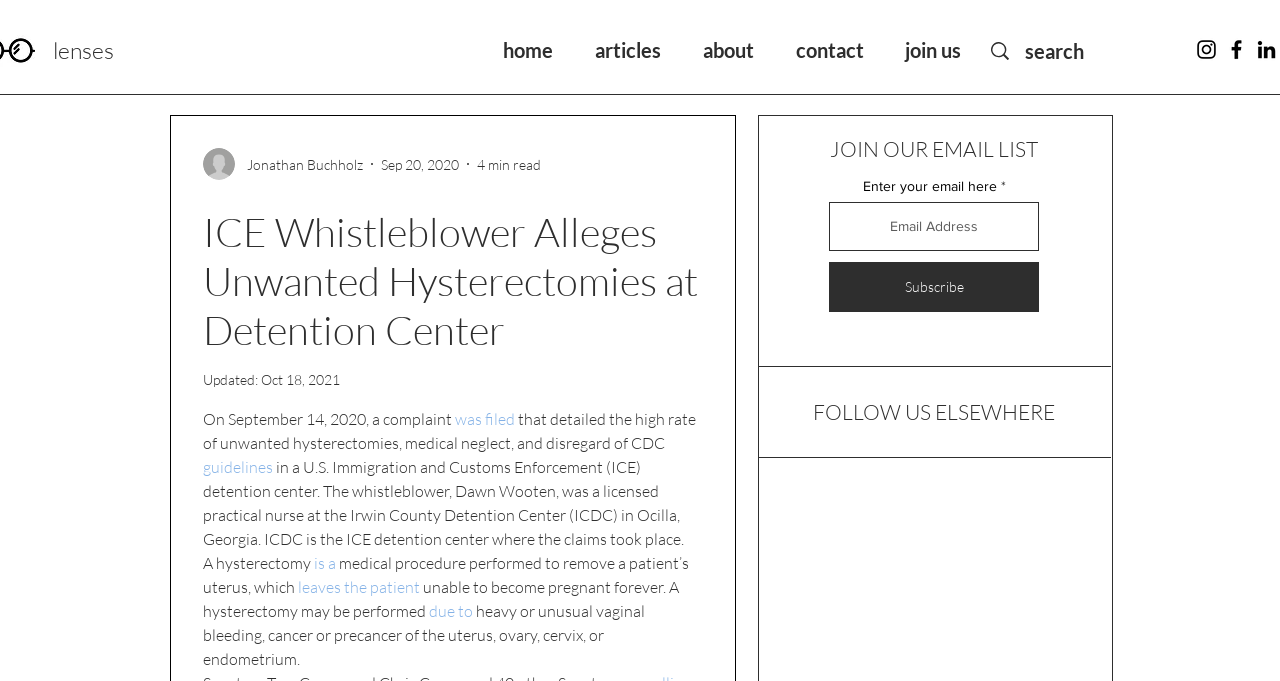Pinpoint the bounding box coordinates of the clickable area necessary to execute the following instruction: "Search for something". The coordinates should be given as four float numbers between 0 and 1, namely [left, top, right, bottom].

[0.766, 0.04, 0.883, 0.11]